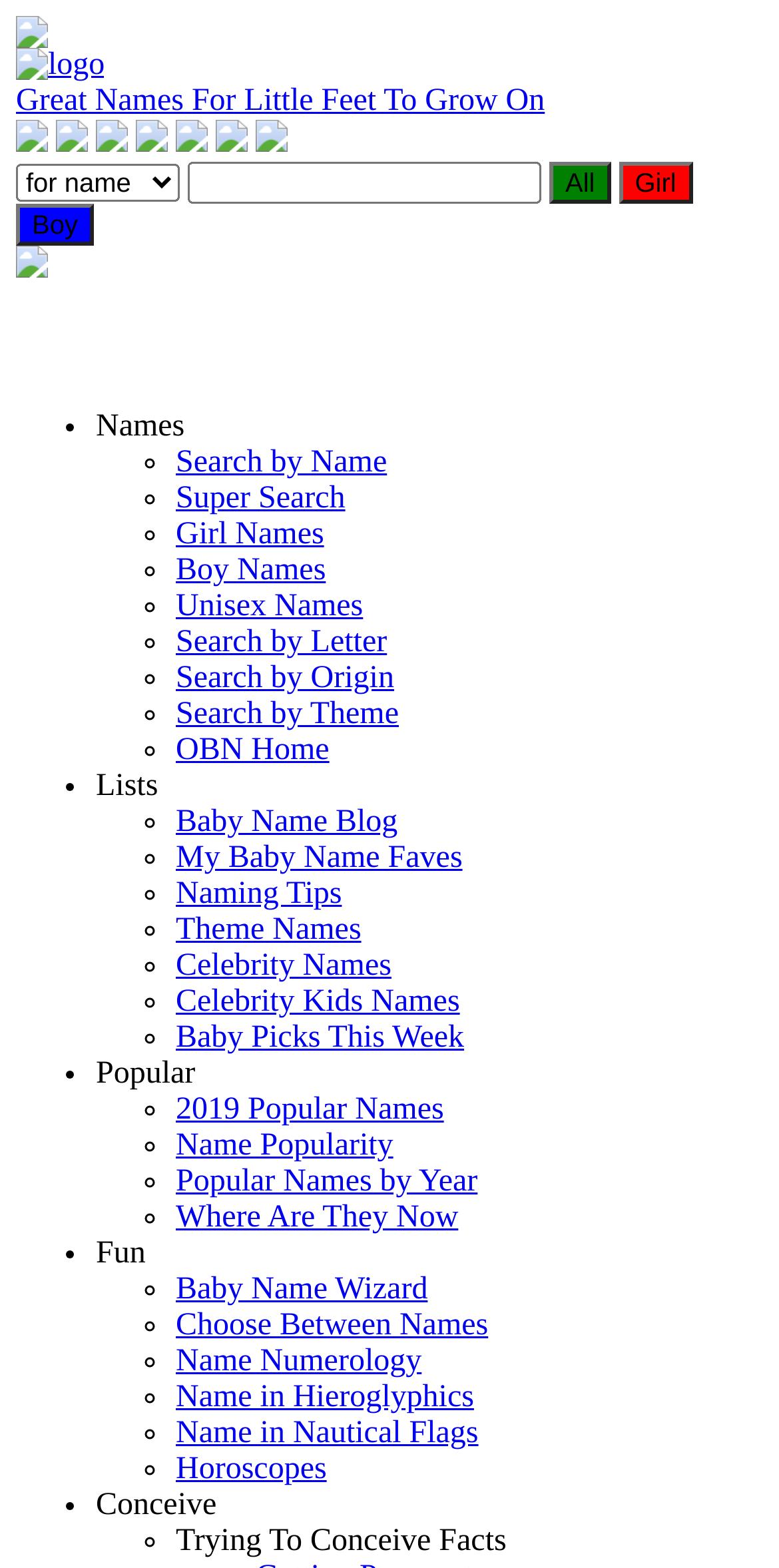Describe all the visual and textual components of the webpage comprehensively.

This webpage is about the baby girl name Barbi, providing information on its meaning, popularity, hieroglyphics, numerology, and other interesting facts. 

At the top left corner, there is a logo and a link to "Great Names For Little Feet To Grow On". Next to it, there are several links, including "Super Search", "Girl Names", "Boy Names", "2019 Most Popular Names", "Search By Letter", "Search By Name", and "Search By Origin", each accompanied by an image. 

Below these links, there is a combobox, a textbox, and three buttons labeled "All", "Girl", and "Boy". 

On the top right corner, there is a link to "Menu" with an image. 

The main content of the webpage is divided into several sections, each marked by a list marker (either "•" or "◦"). The first section is about names, with links to "Search by Name", "Super Search", "Girl Names", "Boy Names", "Unisex Names", "Search by Letter", "Search by Origin", "Search by Theme", and "OBN Home". 

The second section is about lists, with links to "Baby Name Blog", "My Baby Name Faves", "Naming Tips", "Theme Names", "Celebrity Names", "Celebrity Kids Names", and "Baby Picks This Week". 

The third section is about popular names, with links to "2019 Popular Names", "Name Popularity", "Popular Names by Year", and "Where Are They Now". 

The last section is about fun, with links to "Baby Name Wizard" and "Choose Between Names".